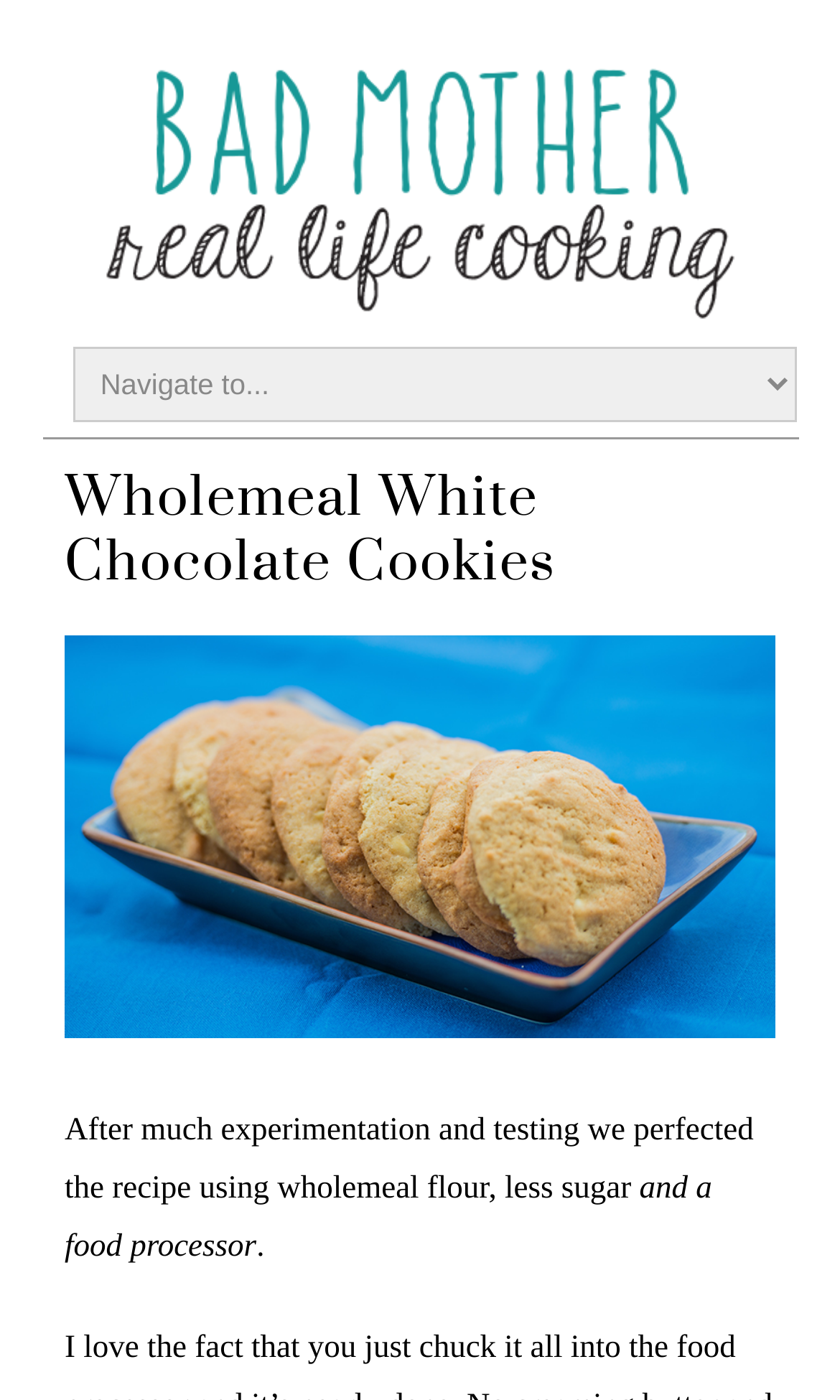Respond with a single word or short phrase to the following question: 
What is the website's name?

Bad Mother Cooking